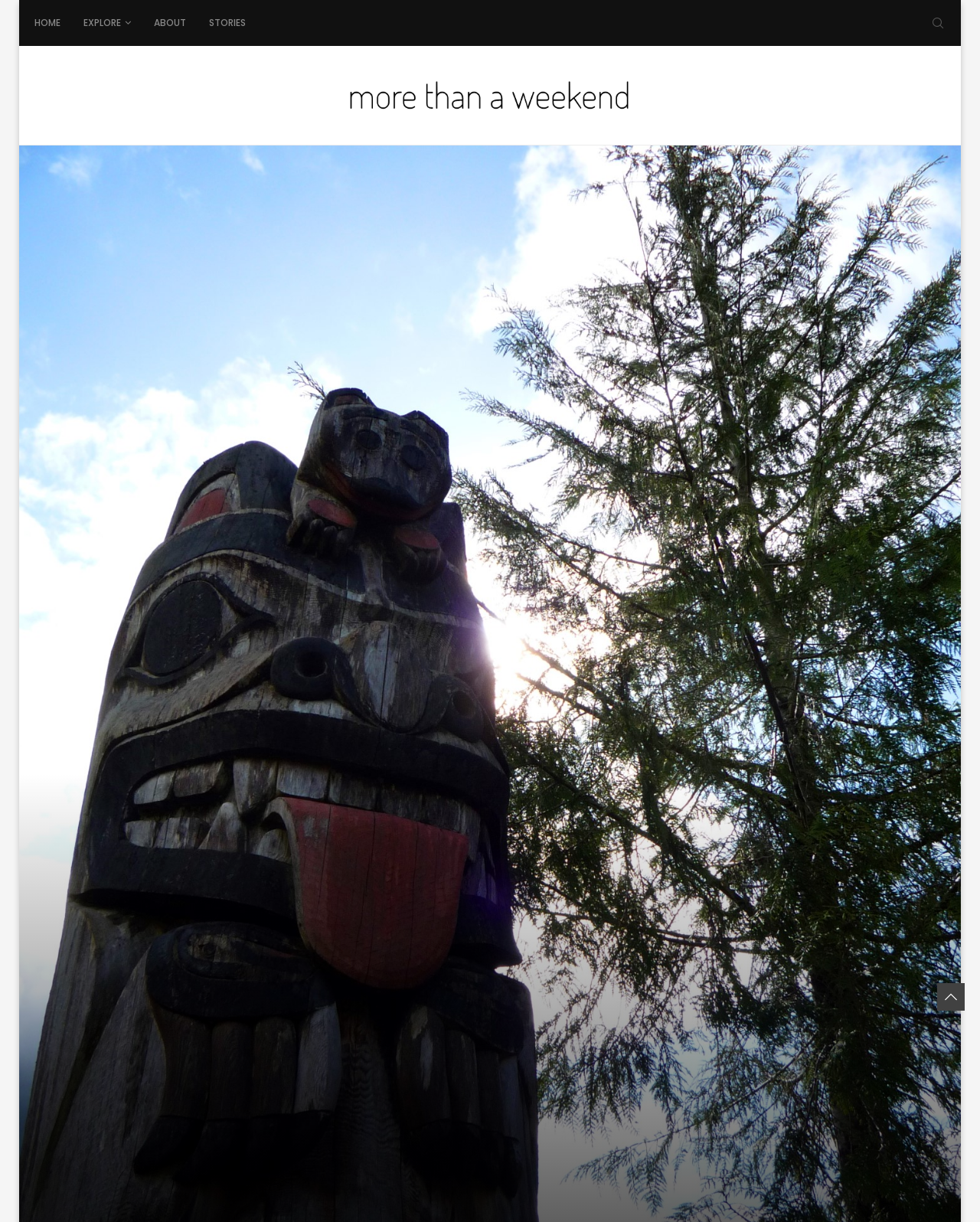How many menu items are there at the top?
Answer with a single word or phrase by referring to the visual content.

5